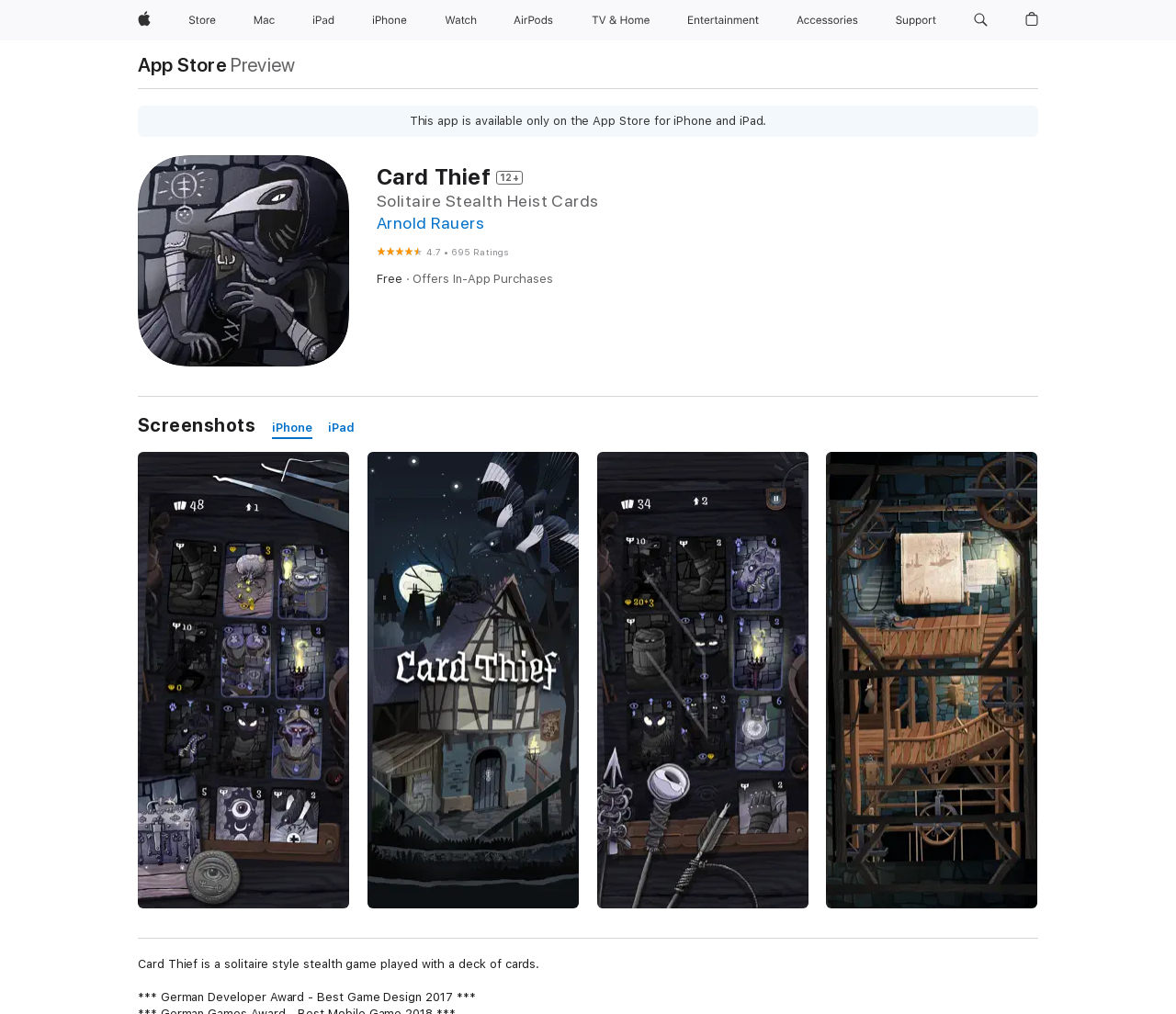Locate the bounding box coordinates of the segment that needs to be clicked to meet this instruction: "View Card Thief details".

[0.32, 0.161, 0.883, 0.188]